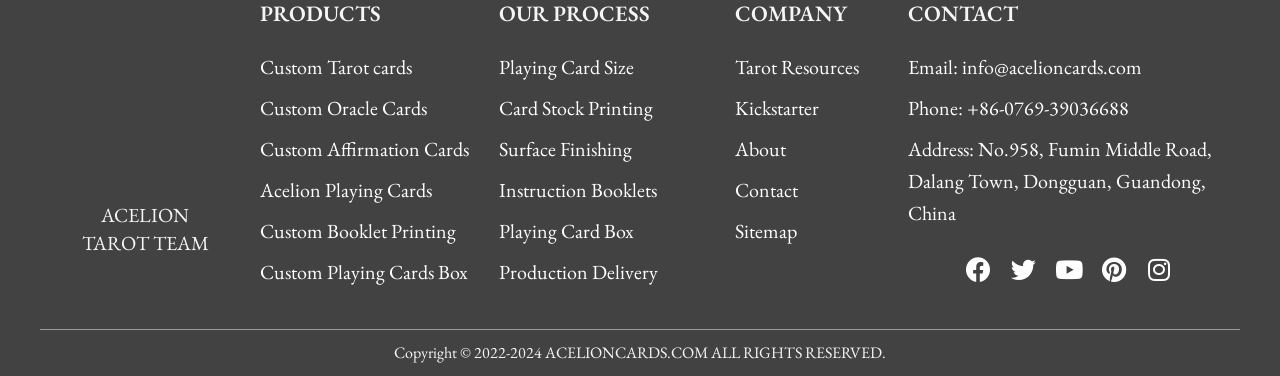Locate the bounding box coordinates of the item that should be clicked to fulfill the instruction: "Visit the Custom Tarot cards page".

[0.203, 0.137, 0.374, 0.222]